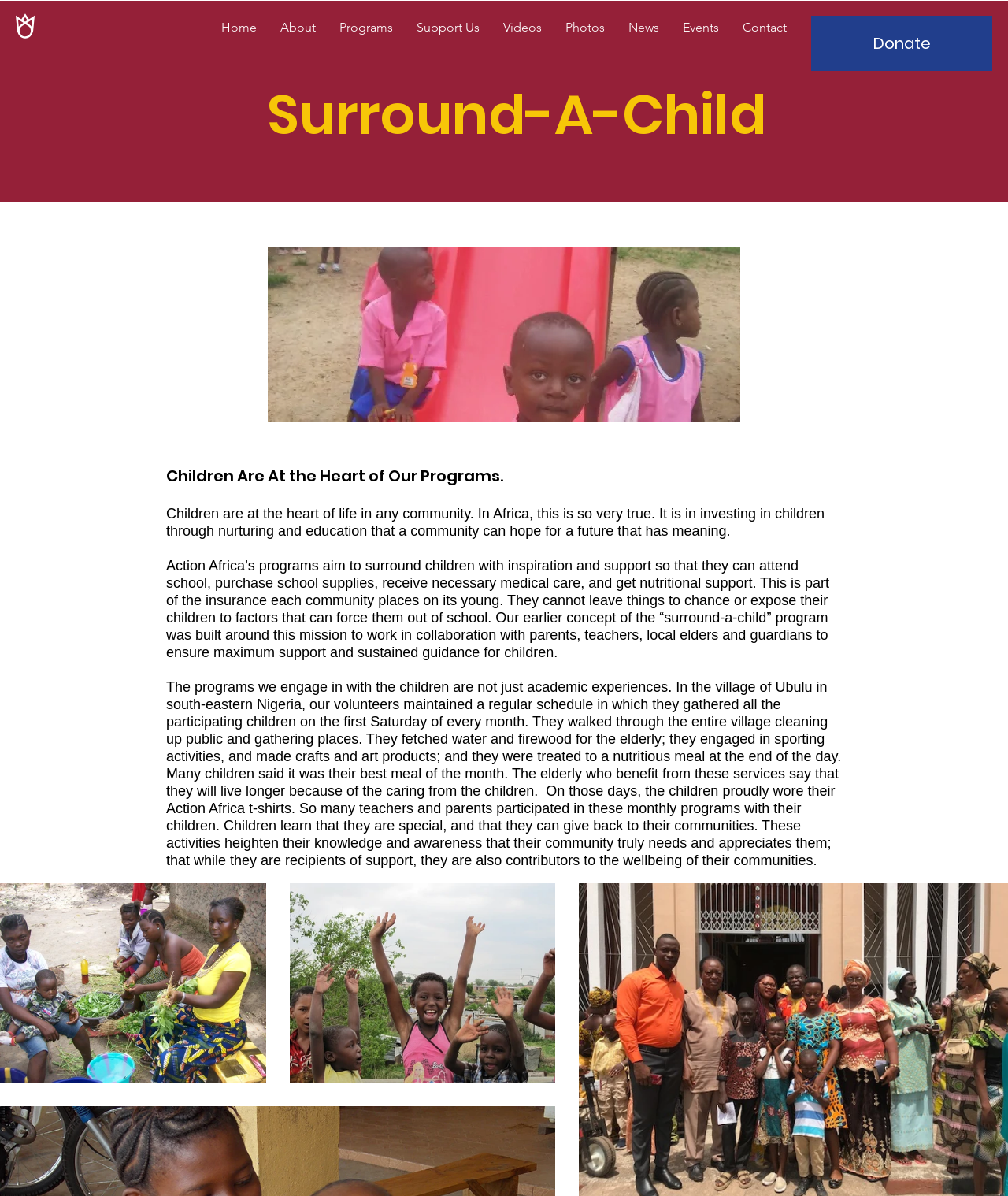Could you determine the bounding box coordinates of the clickable element to complete the instruction: "Check the 'Copyright' information"? Provide the coordinates as four float numbers between 0 and 1, i.e., [left, top, right, bottom].

None